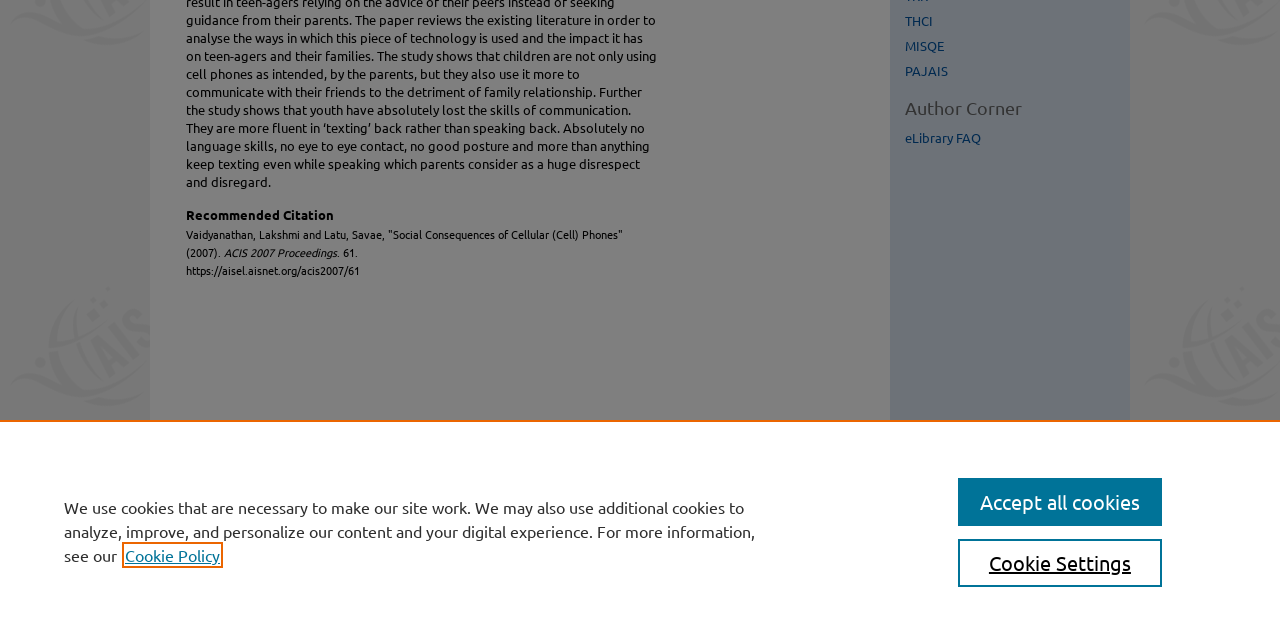Extract the bounding box coordinates for the UI element described by the text: "Rainbow Bridge". The coordinates should be in the form of [left, top, right, bottom] with values between 0 and 1.

None